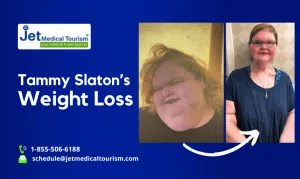What is written below the images?
Answer the question with as much detail as possible.

According to the caption, below the images, it is written 'Tammy Slaton's Weight Loss', which underscores the personal nature of her weight loss journey.